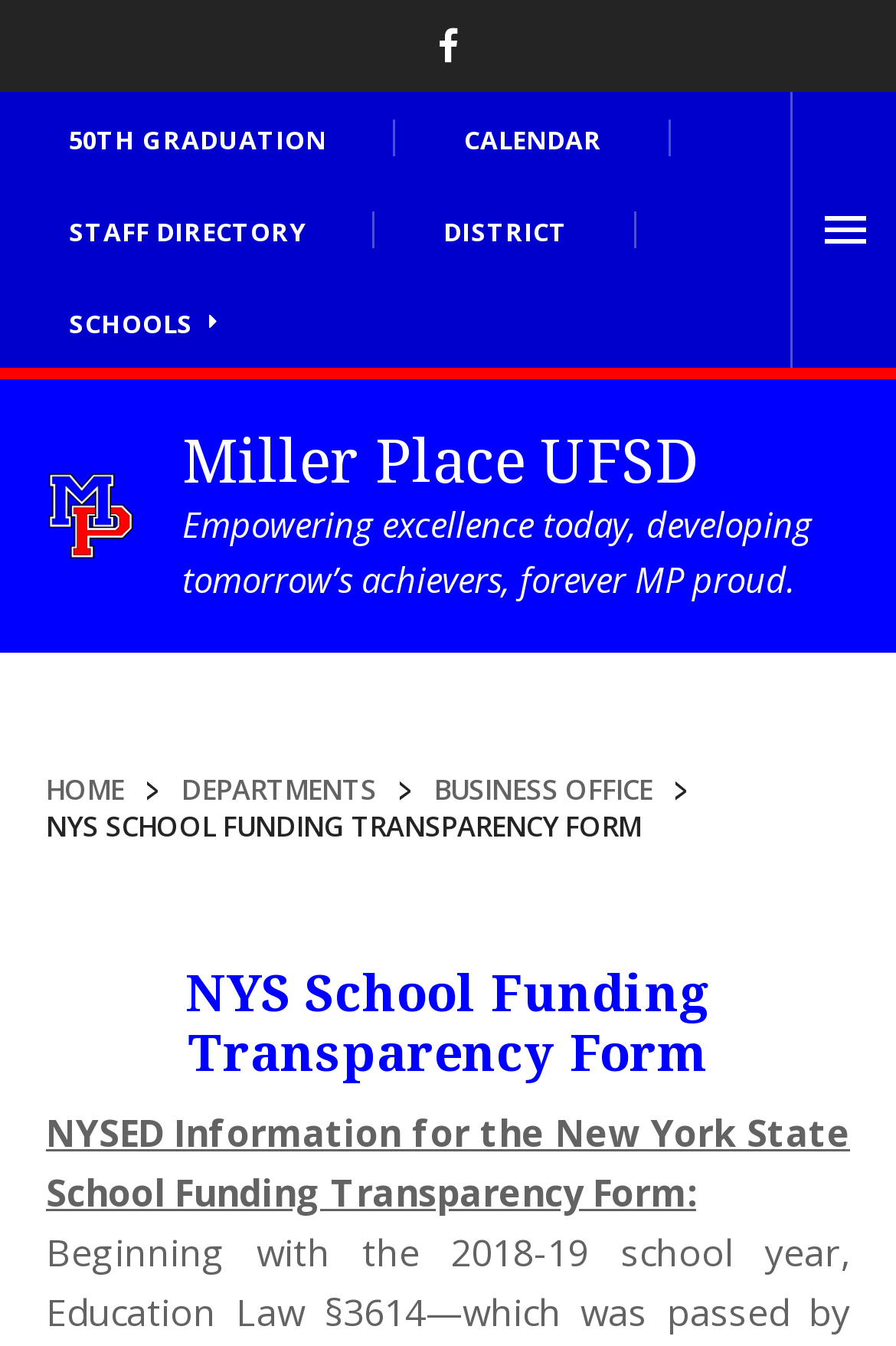Provide a thorough description of the webpage you see.

The webpage is about the NYS School Funding Transparency Form for Miller Place UFSD. At the top, there is a social media navigation section with a Facebook link. Below it, there is a district navigation menu with five menu items: 50TH GRADUATION, CALENDAR, STAFF DIRECTORY, DISTRICT, and SCHOOLS OPEN. To the right of the menu, there is an "OPEN MENU" button.

On the left side of the page, there is a section with a link to Miller Place UFSD, accompanied by an image. Next to it, there is a larger section with a link to Miller Place UFSD, a motto "Empowering excellence today, developing tomorrow’s achievers, forever MP proud.", and some empty space.

Below these sections, there is a breadcrumb navigation with links to HOME, DEPARTMENTS, BUSINESS OFFICE, and a static text "NYS SCHOOL FUNDING TRANSPARENCY FORM". The main content of the page starts with a heading "NYS School Funding Transparency Form", followed by two paragraphs of text: "NYSED Information for the" and "New York State School Funding Transparency Form:".